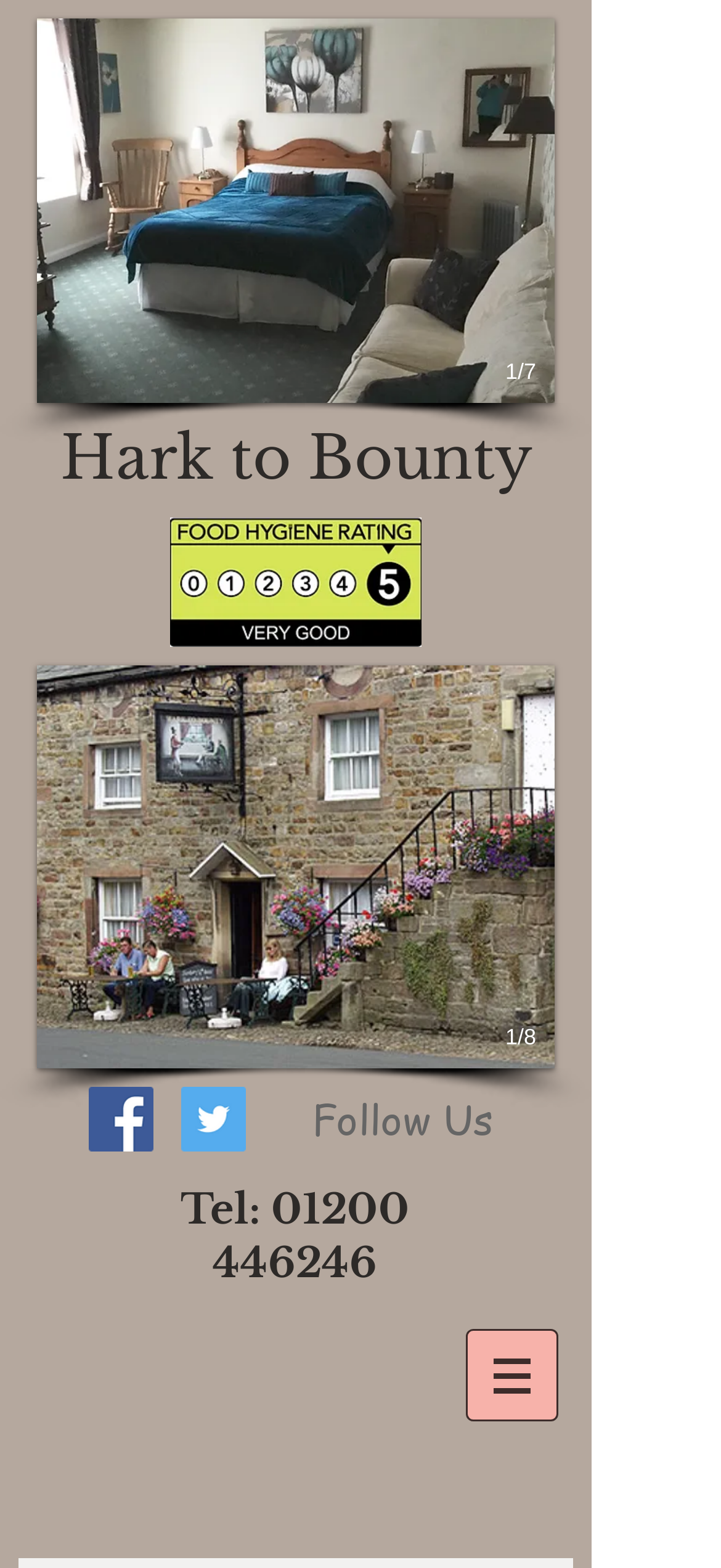Convey a detailed summary of the webpage, mentioning all key elements.

The webpage is about "Hark to Bounty - Local Information". At the top, there is a slideshow gallery with a button labeled "The Old Post Office" accompanied by an image, and a text "1/7" indicating the current slide. Below the slideshow, there is a heading "Hark to Bounty".

Another slideshow gallery is located below the heading, with a button labeled "Hark to bounty" accompanied by an image, and a text "1/8" indicating the current slide.

On the right side of the page, there is a social bar with two links, "Facebook Social Icon" and "Twitter Social Icon", each accompanied by an image. Above the social bar, there is a heading "Follow Us".

Below the social bar, there is a heading "Tel: 01200 446246" with a link to the phone number. At the bottom of the page, there is a navigation menu labeled "Site" with a button that has a popup menu.